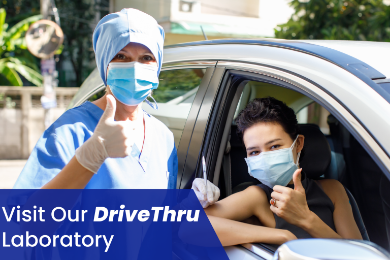Where is the young woman seated?
Give a detailed explanation using the information visible in the image.

The young woman is seated in a car, which is likely parked at the drive-thru laboratory, suggesting that the healthcare facility offers a convenient and accessible service for patients who prefer to stay in their vehicles during testing or sampling.